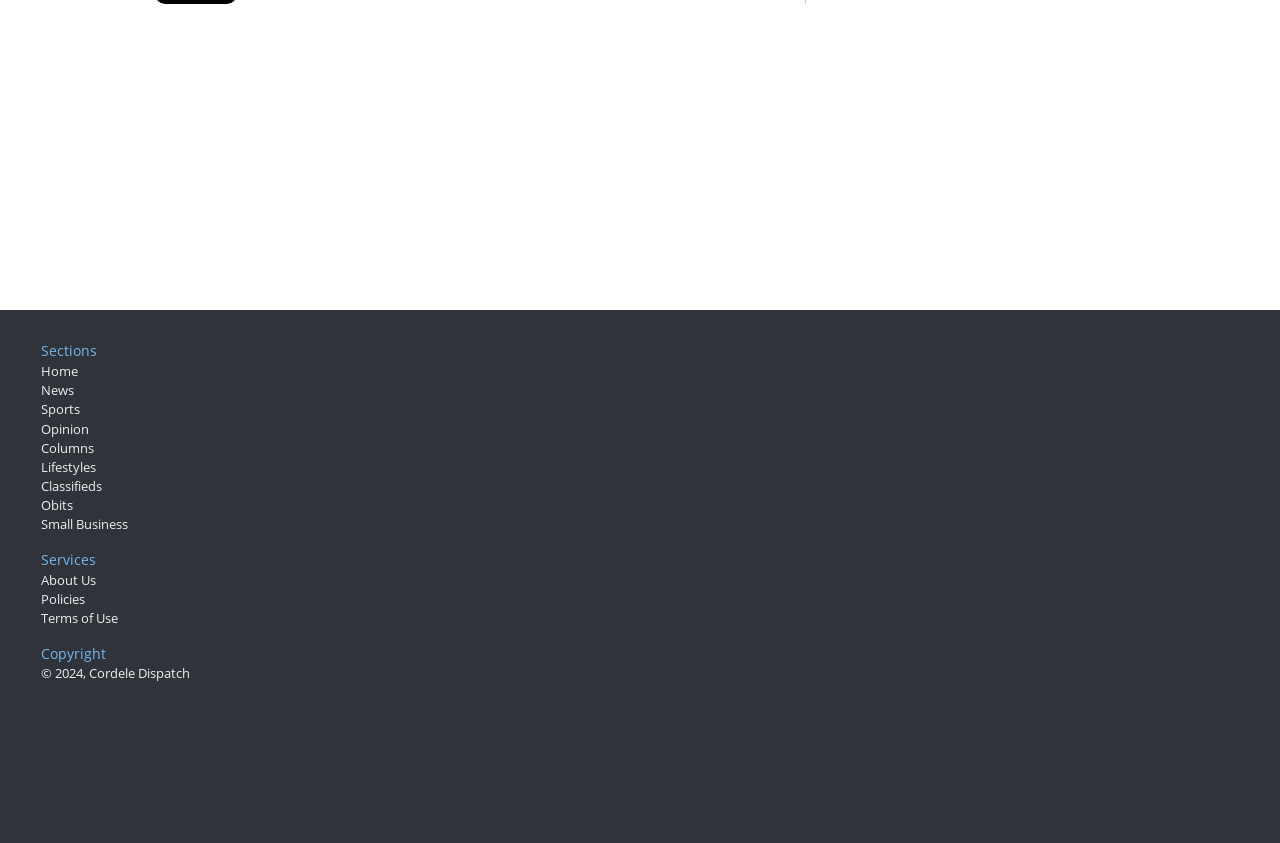What is the last link in the top navigation bar?
Respond to the question with a single word or phrase according to the image.

Small Business